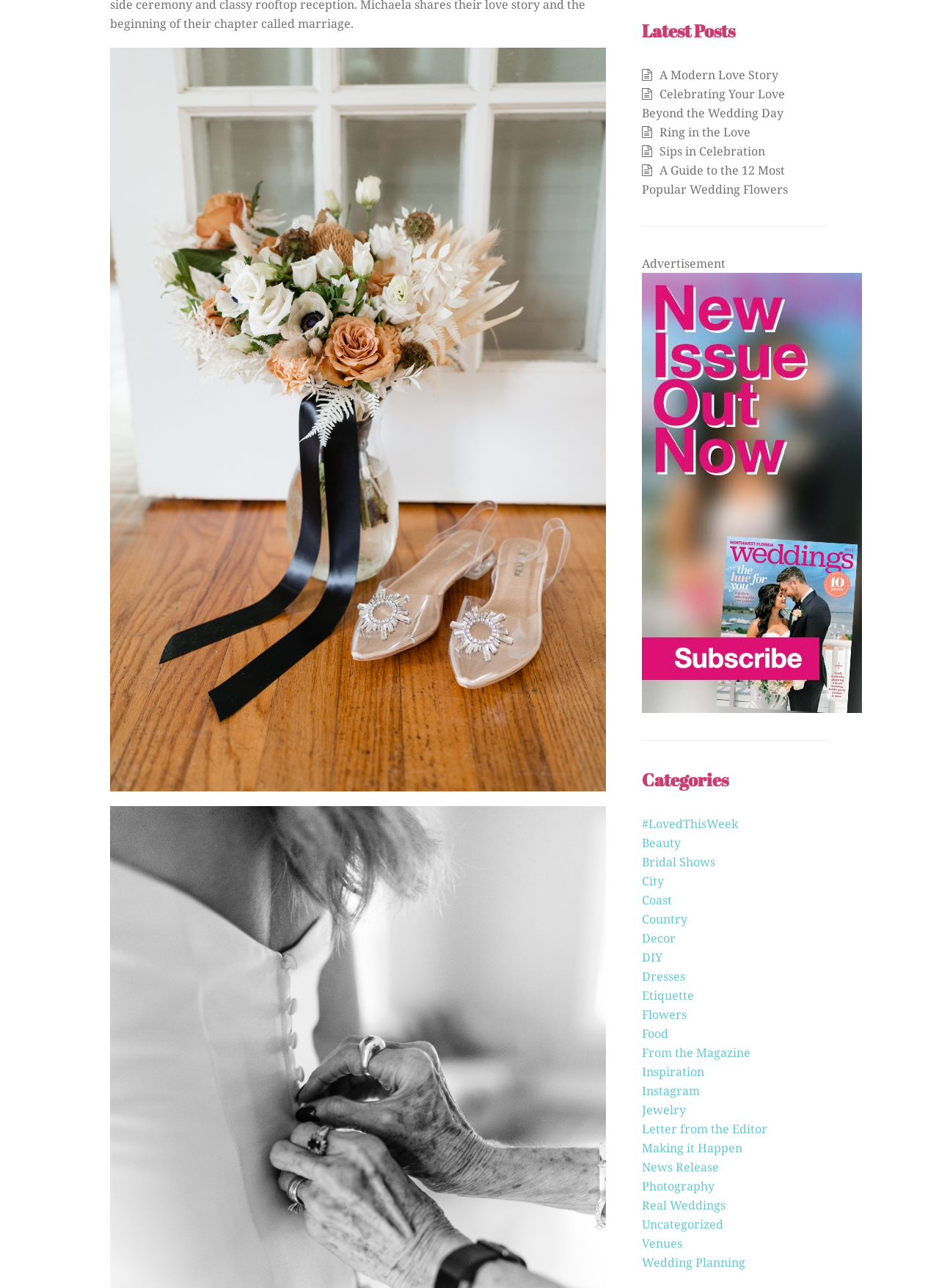Please respond to the question with a concise word or phrase:
What is the theme of the webpage?

Wedding